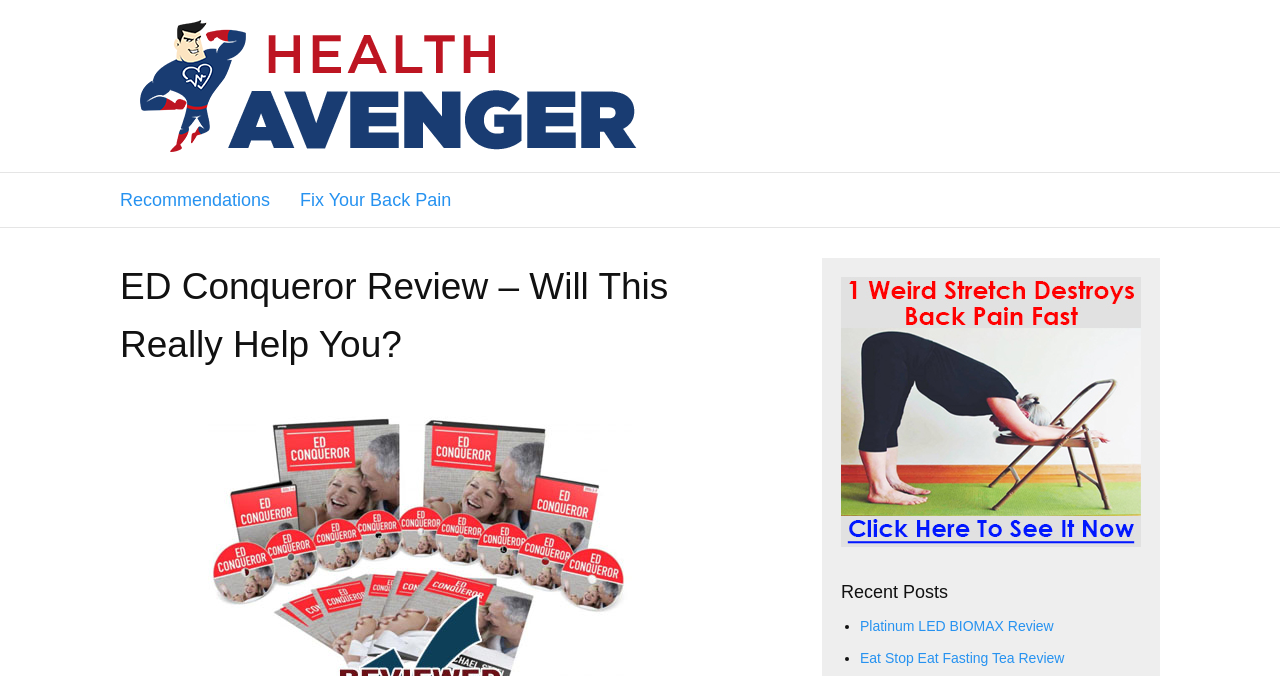Create a detailed narrative describing the layout and content of the webpage.

The webpage is a review page for "ED Conqueror" with a header image at the top left corner, taking up about half of the screen width. Below the header image, there are two links, "Recommendations" and "Fix Your Back Pain", positioned side by side. 

The main heading "ED Conqueror Review – Will This Really Help You?" is located below the links, spanning about half of the screen width. 

On the right side of the page, there is a link with no text, positioned roughly in the middle of the screen. 

Towards the bottom of the page, there is a heading "Recent Posts" followed by a list of two links, "Platinum LED BIOMAX Review" and "Eat Stop Eat Fasting Tea Review", each preceded by a bullet point. These links are positioned on the right side of the page, below the link with no text.